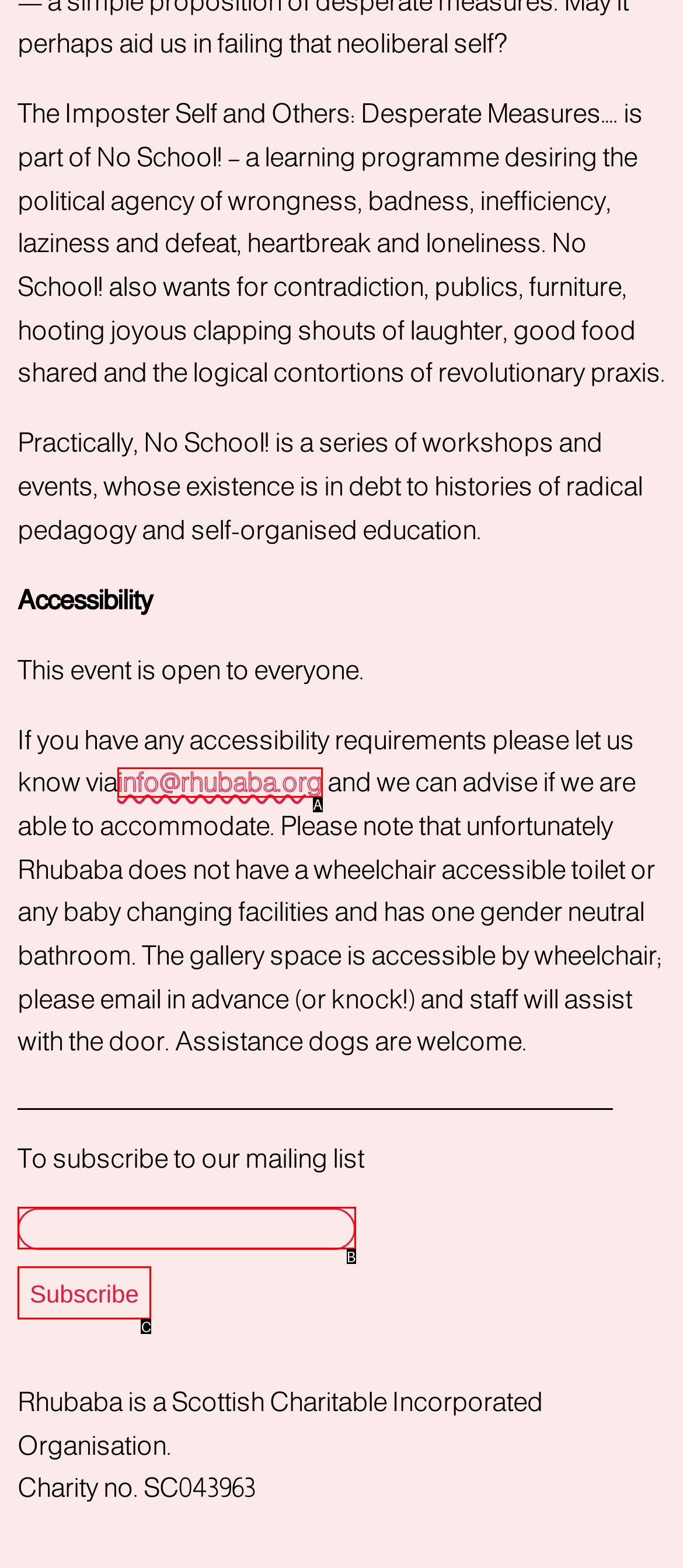Choose the option that best matches the element: name="EMAIL"
Respond with the letter of the correct option.

B